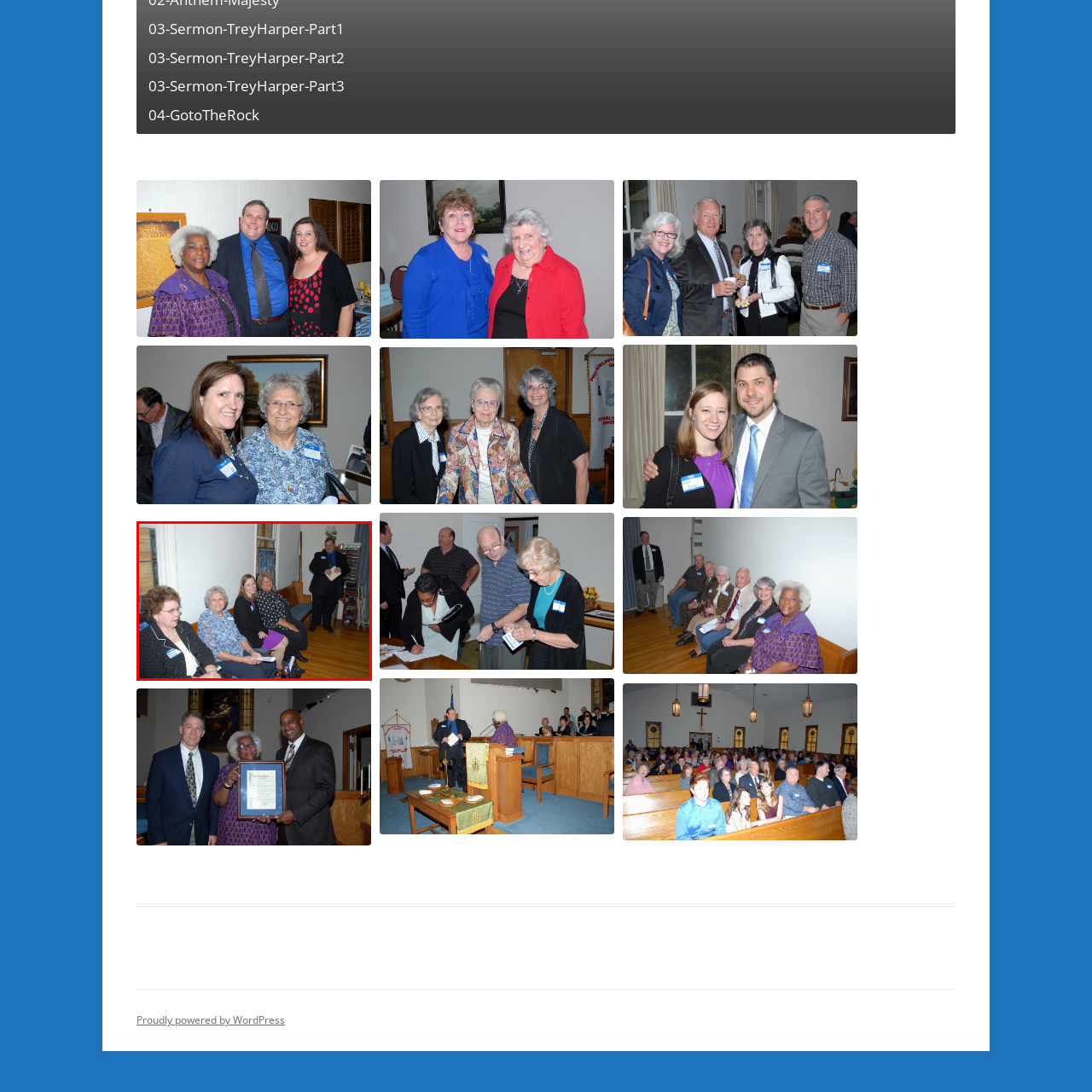Give a detailed narrative of the image enclosed by the red box.

In this image, a group of four women are seated together in a warm and inviting room, while a man stands nearby, possibly engaged in conversation or preparing to speak. The women appear to be in a relaxed setting, suggesting an informal gathering or meeting. Each woman has a name tag, indicating a welcoming atmosphere likely aimed at familiarizing participants with one another. The decor is simple yet pleasing, featuring wooden flooring and soft lighting from the windows, which create a cozy environment. The man, dressed in a suit, complements the group's attire and stands with a notepad, possibly indicating his role as a facilitator or speaker. This scene captures a moment of community interaction, reflecting themes of fellowship and connection.